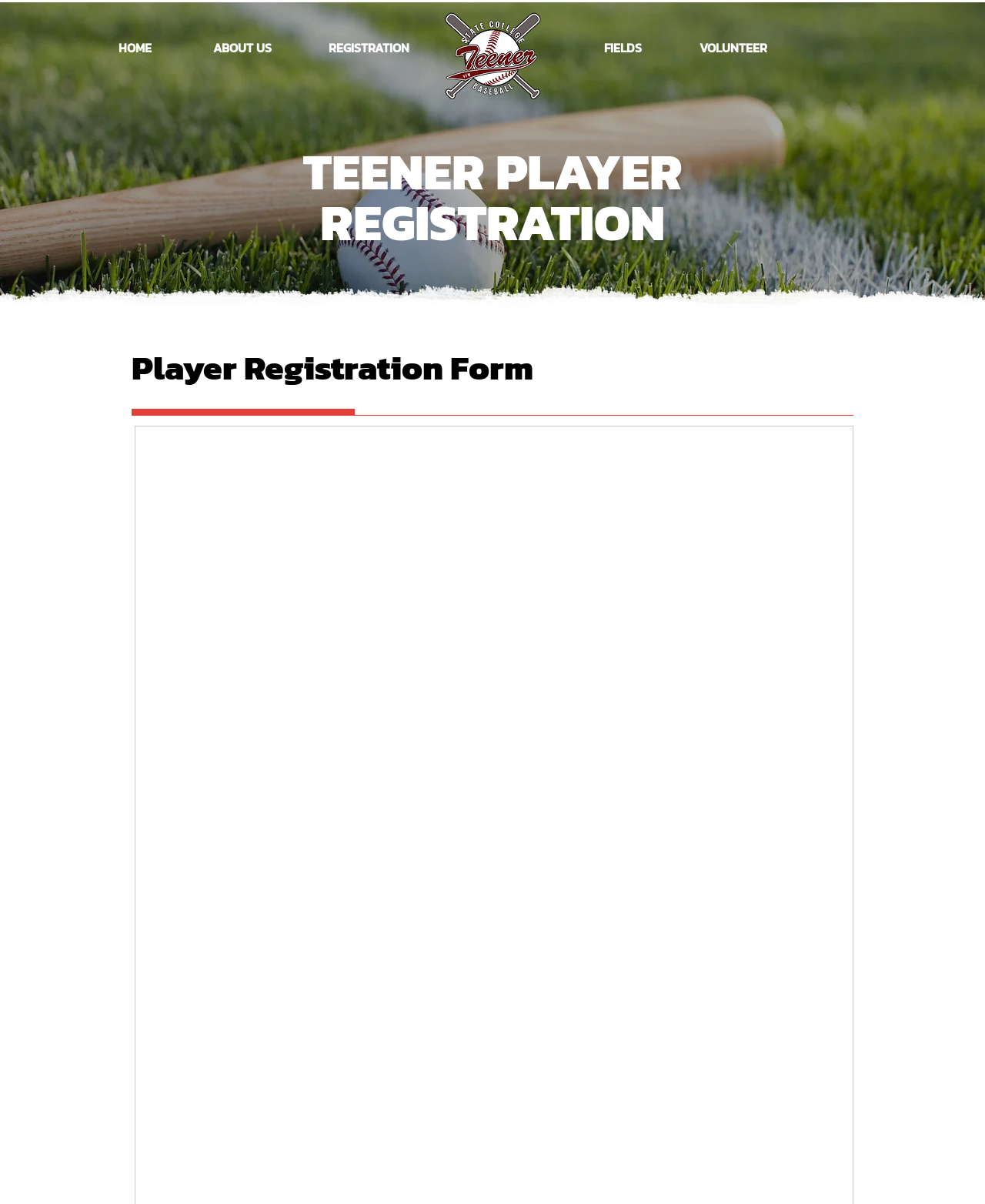Can you extract the primary headline text from the webpage?

TEENER PLAYER REGISTRATION